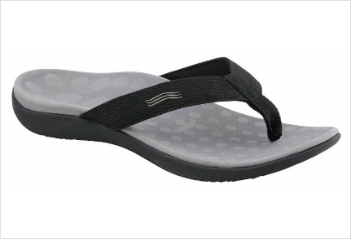What is the purpose of the textured footbed?
Please respond to the question with a detailed and thorough explanation.

The caption explains that the sandal has a 'subtle textured footbed for added grip and comfort', which implies that the textured footbed serves the purpose of providing extra grip and comfort to the wearer.